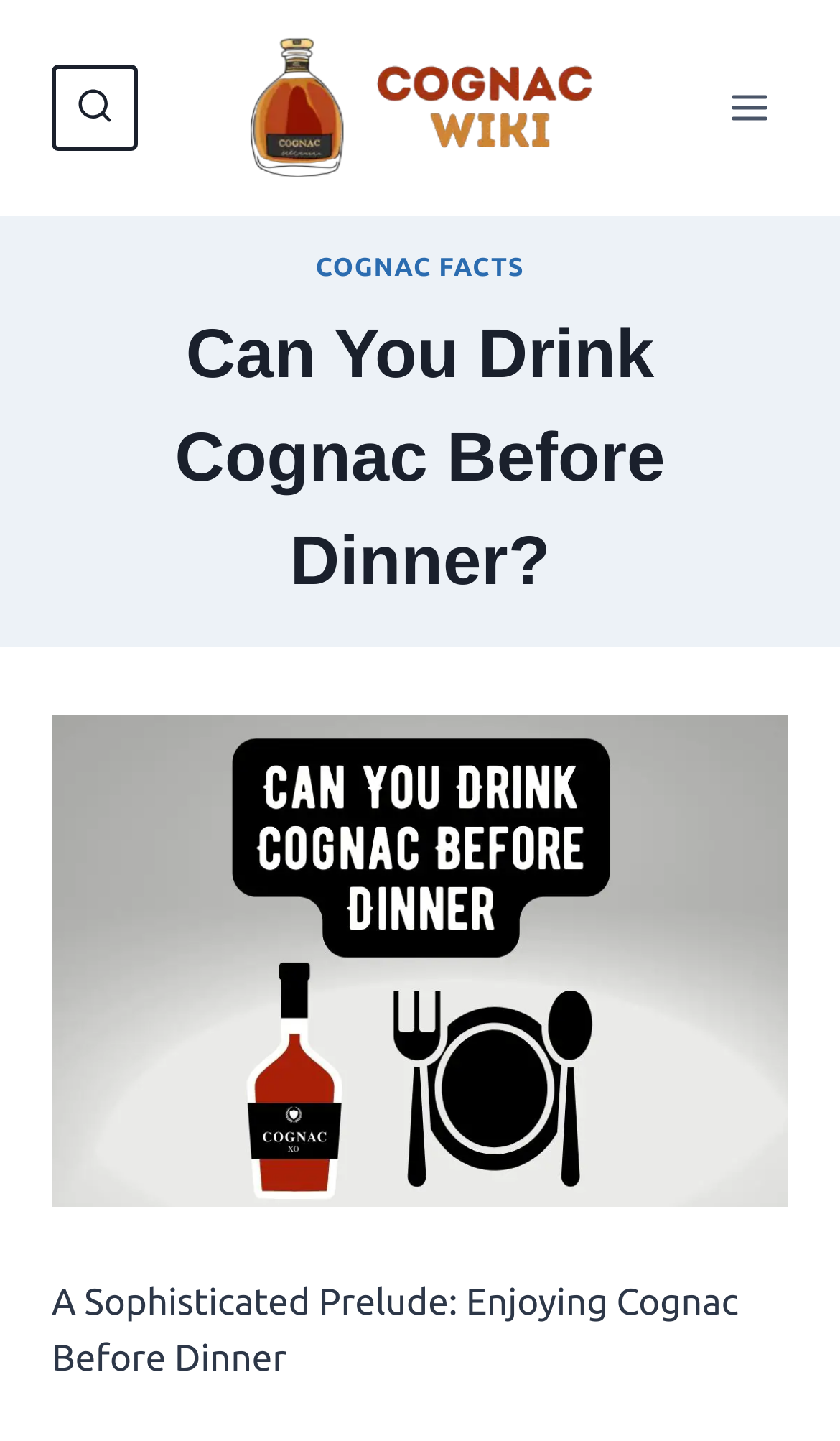Please find the bounding box for the UI component described as follows: "Search".

[0.062, 0.045, 0.164, 0.105]